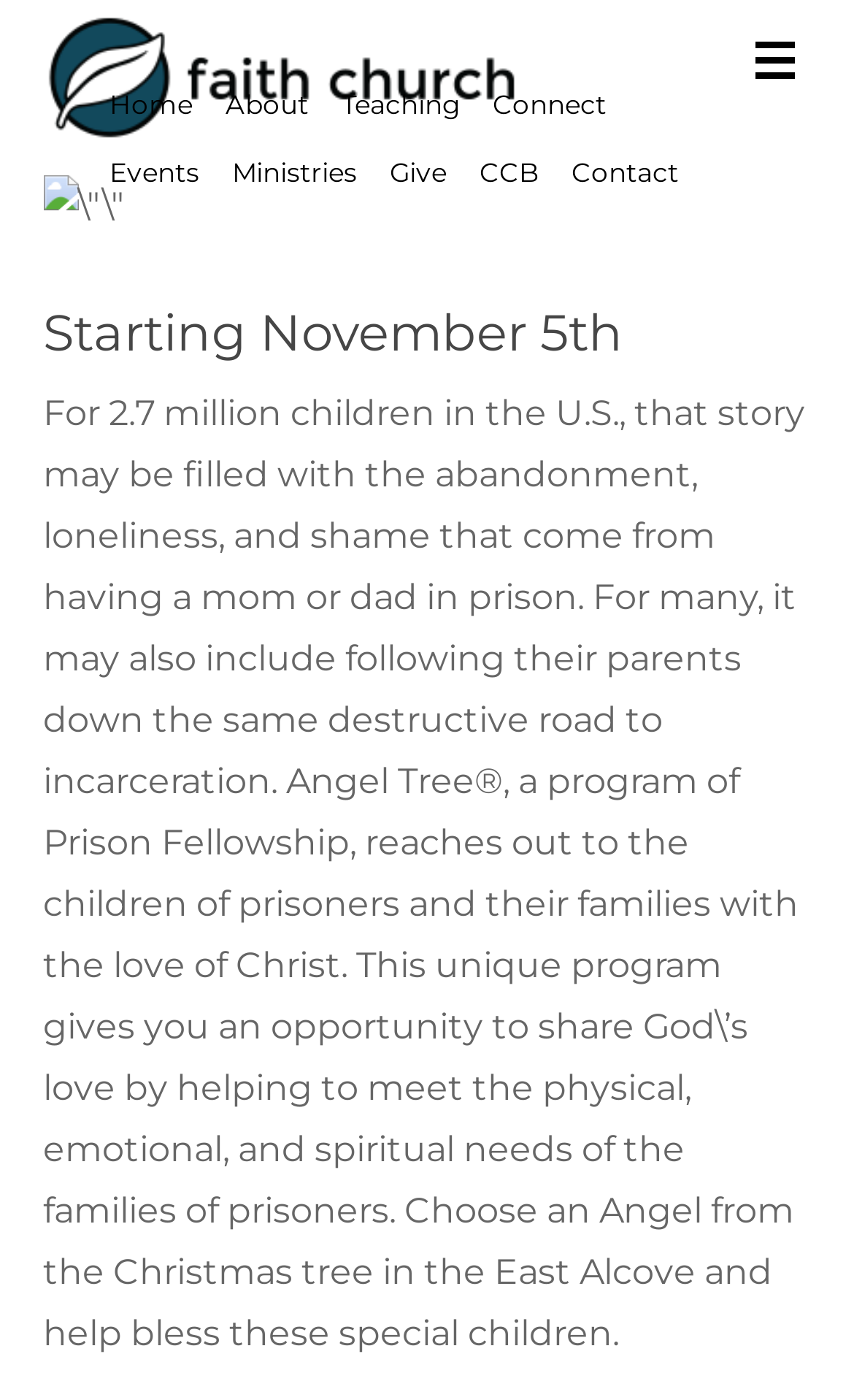Please locate the bounding box coordinates of the element that needs to be clicked to achieve the following instruction: "Click the 'Contact' link". The coordinates should be four float numbers between 0 and 1, i.e., [left, top, right, bottom].

[0.656, 0.103, 0.808, 0.144]